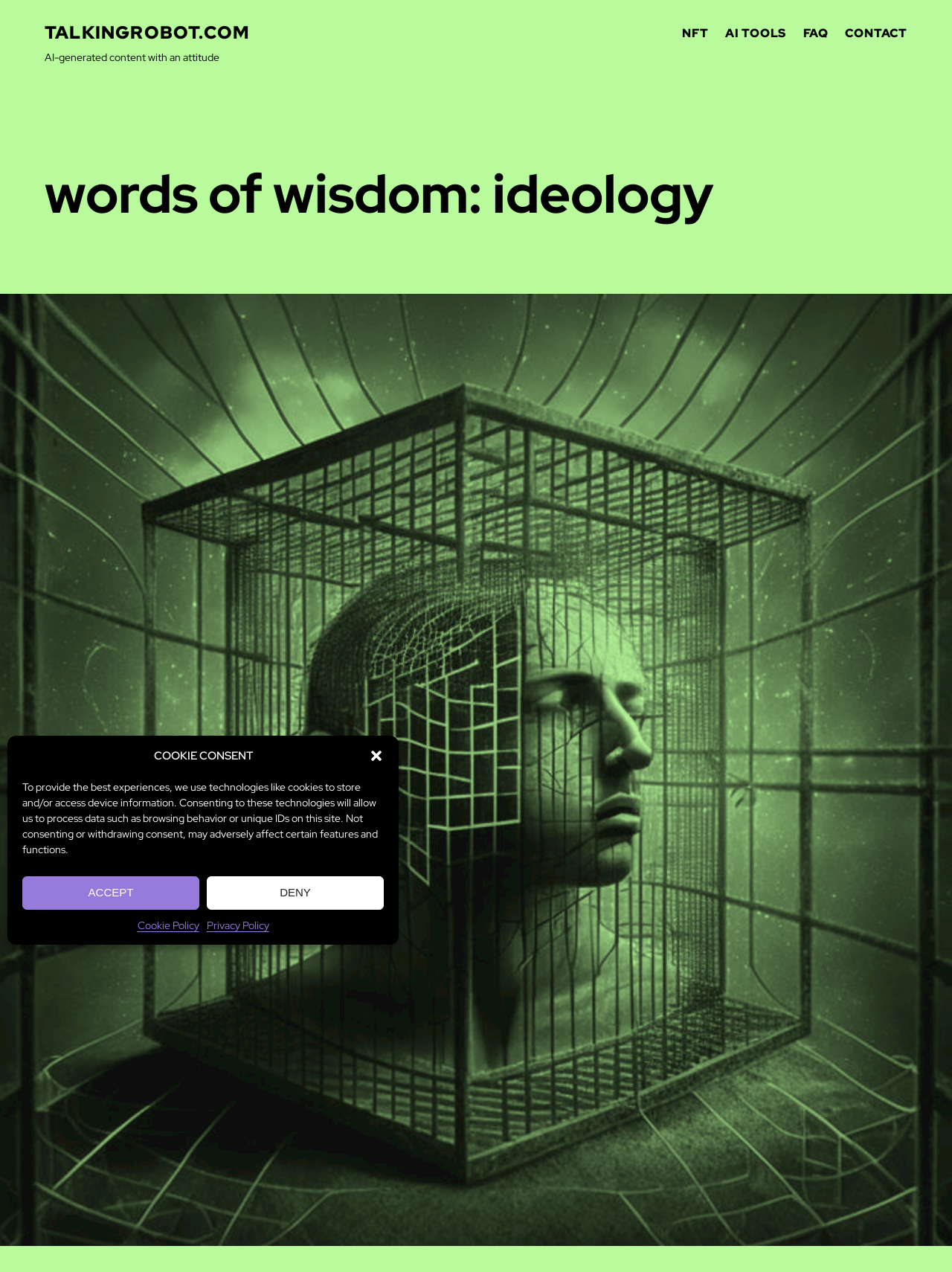Please determine the bounding box coordinates for the element with the description: "talkingrobot.com".

[0.047, 0.016, 0.263, 0.035]